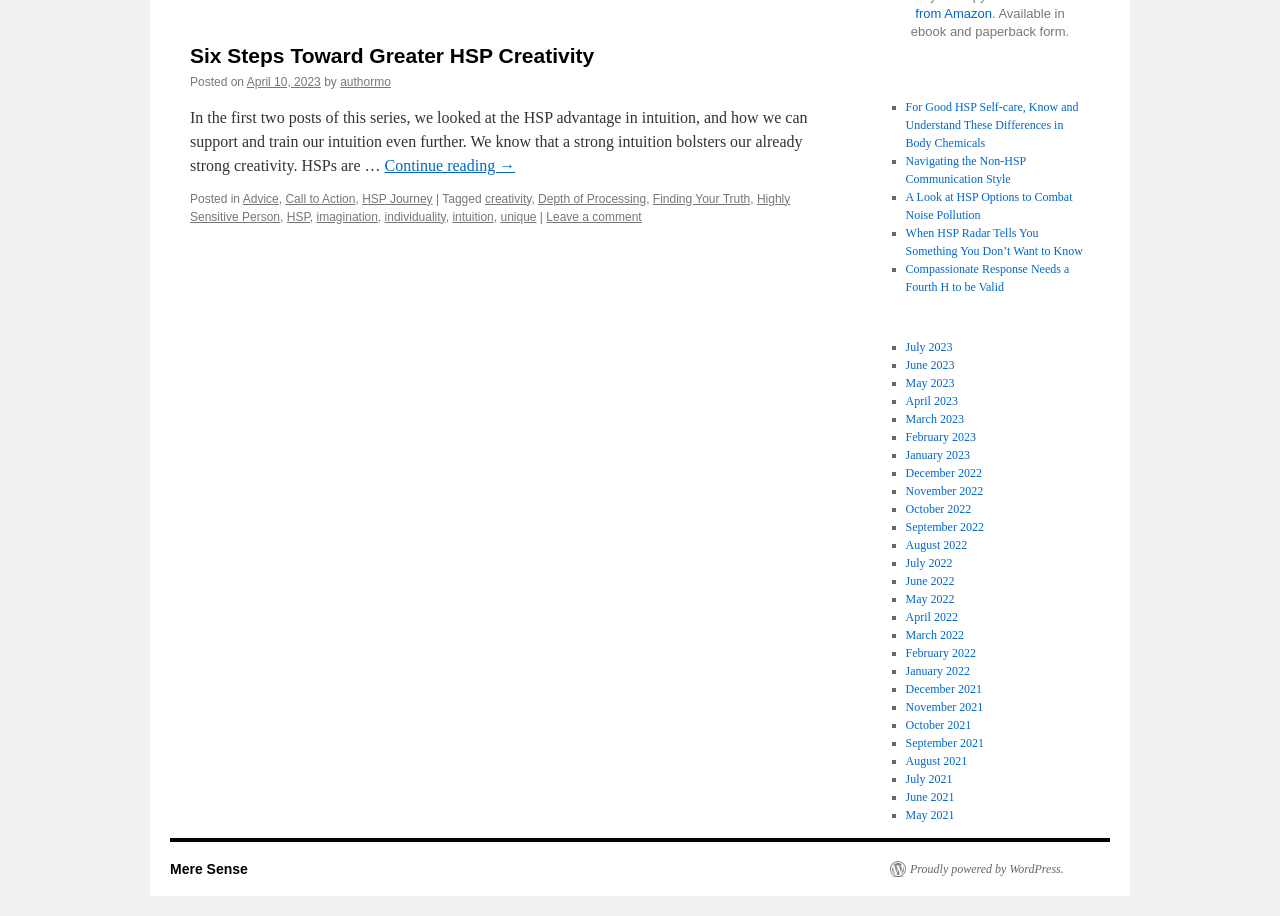Determine the bounding box for the UI element as described: "Navigating the Non-HSP Communication Style". The coordinates should be represented as four float numbers between 0 and 1, formatted as [left, top, right, bottom].

[0.707, 0.168, 0.801, 0.203]